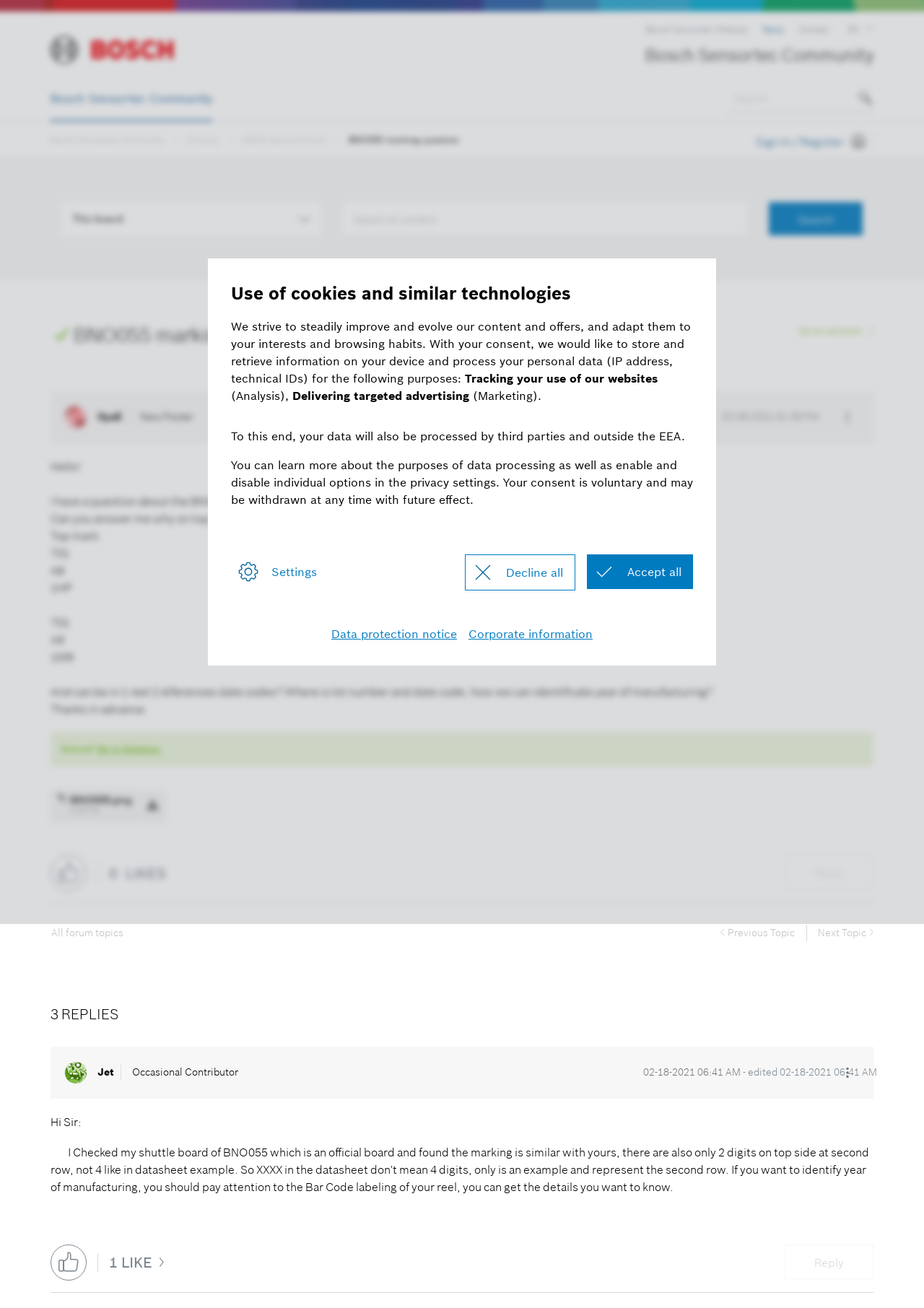What is the file format of the attachment?
By examining the image, provide a one-word or phrase answer.

png